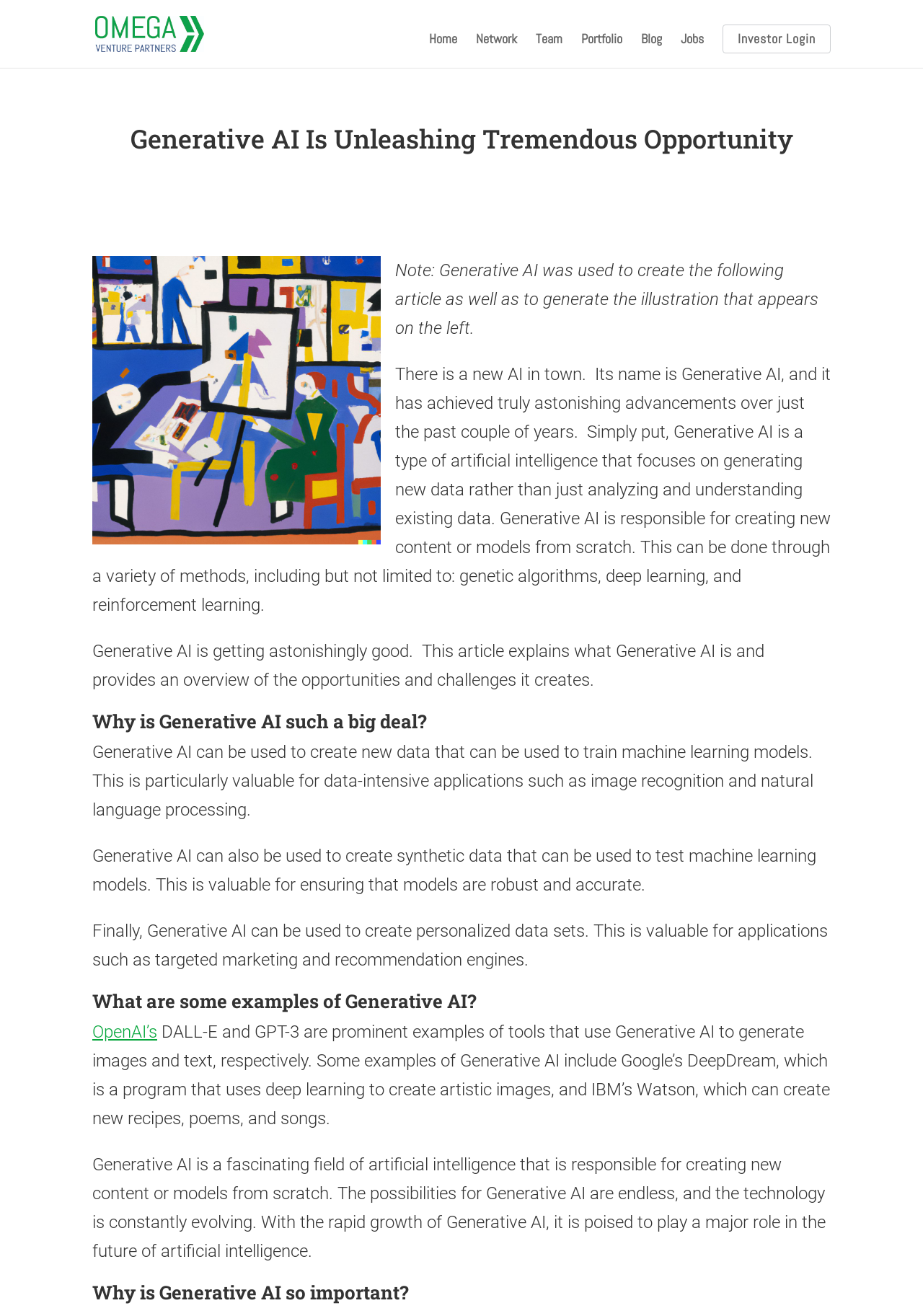Highlight the bounding box of the UI element that corresponds to this description: "alt="Omega Venture Partners"".

[0.103, 0.019, 0.221, 0.031]